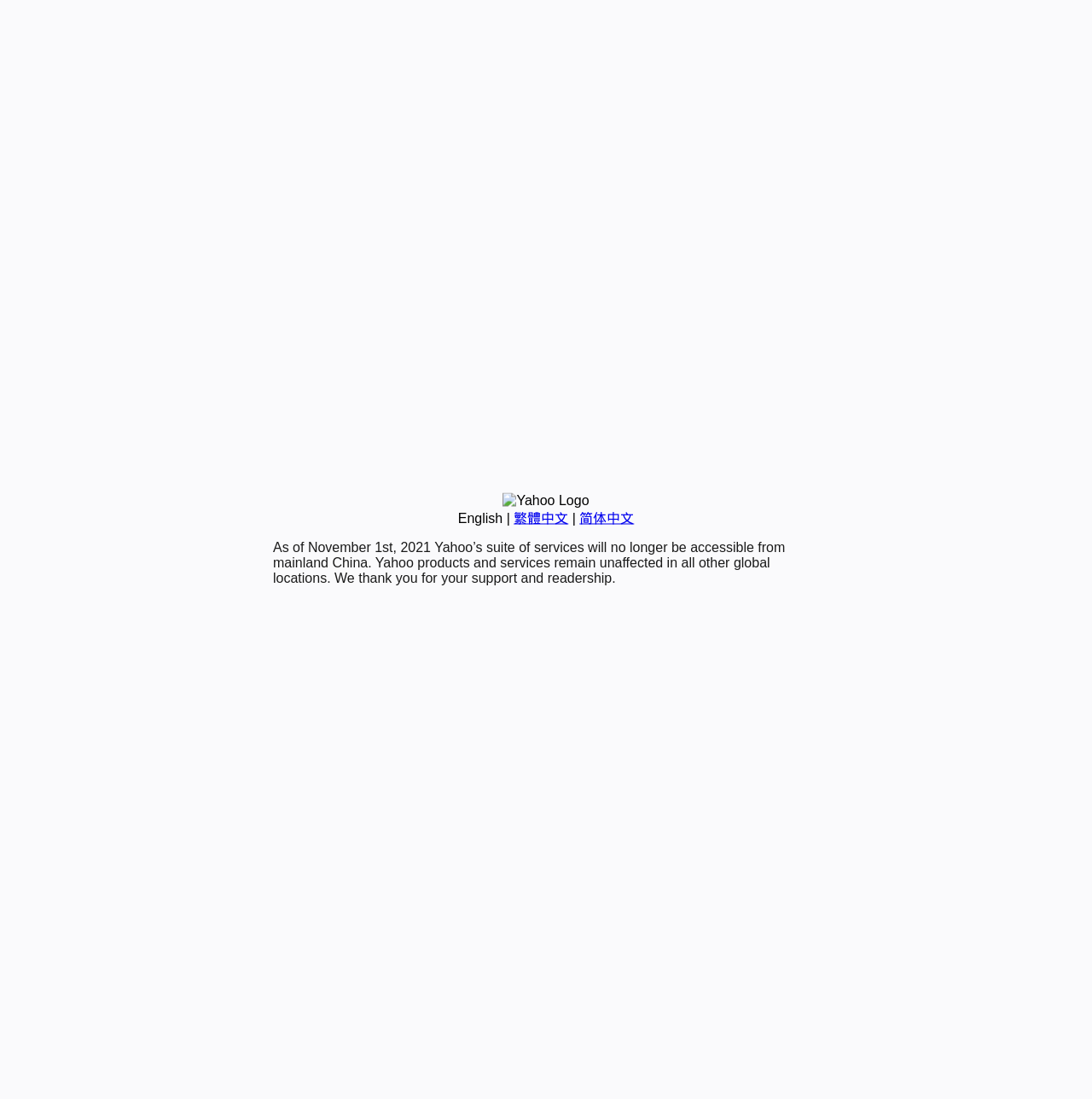Find the UI element described as: "繁體中文" and predict its bounding box coordinates. Ensure the coordinates are four float numbers between 0 and 1, [left, top, right, bottom].

[0.47, 0.465, 0.52, 0.478]